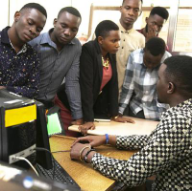What is the atmosphere in the scene?
Please give a detailed and elaborate answer to the question.

The mix of casual and semi-formal attire worn by the students, along with their curious and interested expressions, suggests a lively and energetic atmosphere, which is described as vibrant.